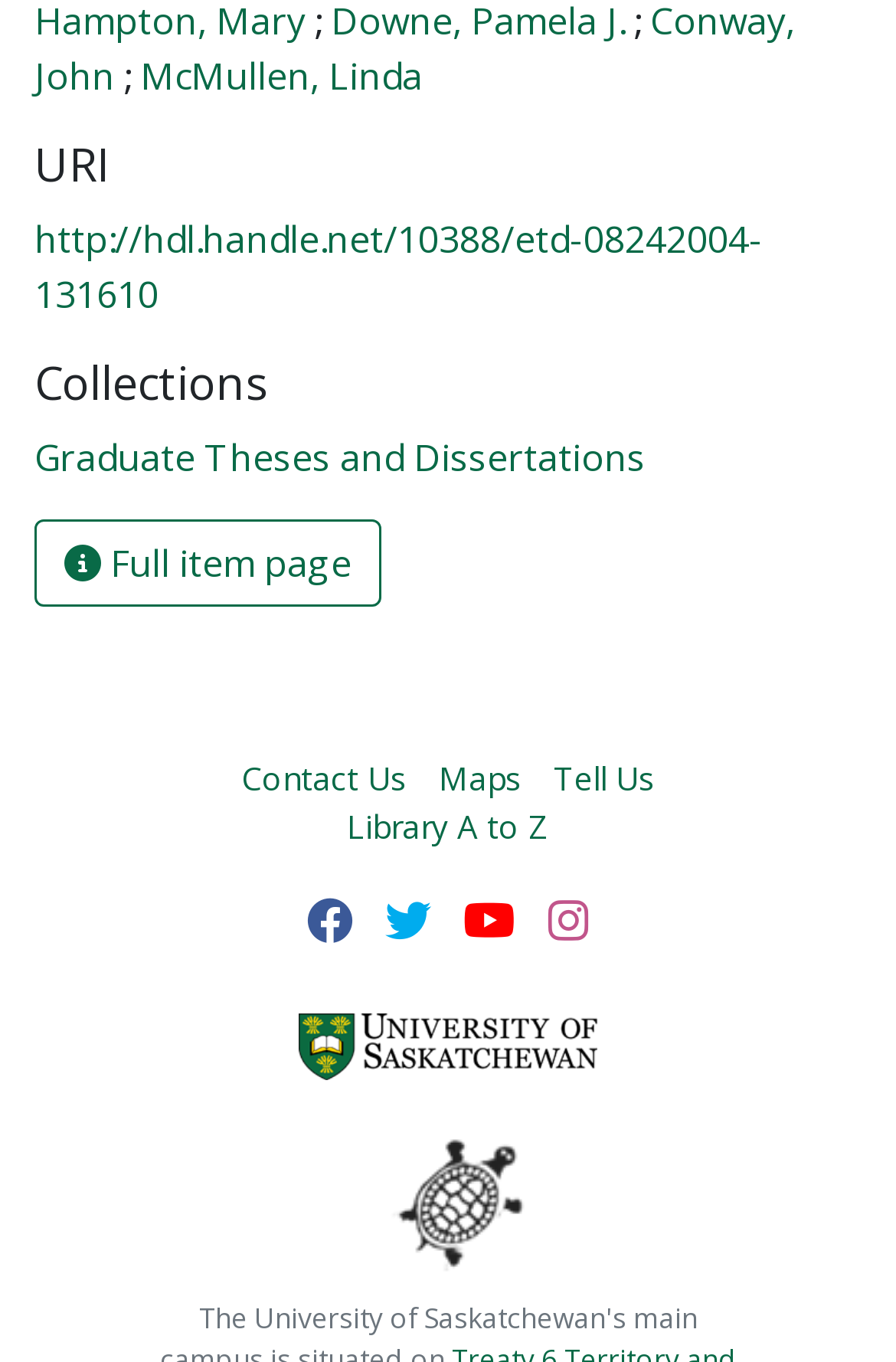Please provide the bounding box coordinates for the element that needs to be clicked to perform the instruction: "Access the URI page". The coordinates must consist of four float numbers between 0 and 1, formatted as [left, top, right, bottom].

[0.038, 0.101, 0.962, 0.141]